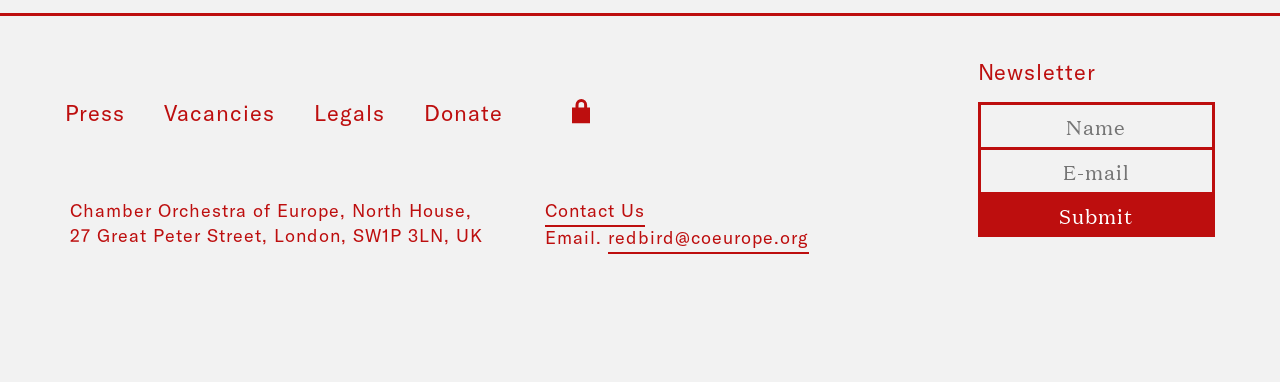Based on the element description: ":", identify the UI element and provide its bounding box coordinates. Use four float numbers between 0 and 1, [left, top, right, bottom].

[0.423, 0.259, 0.461, 0.327]